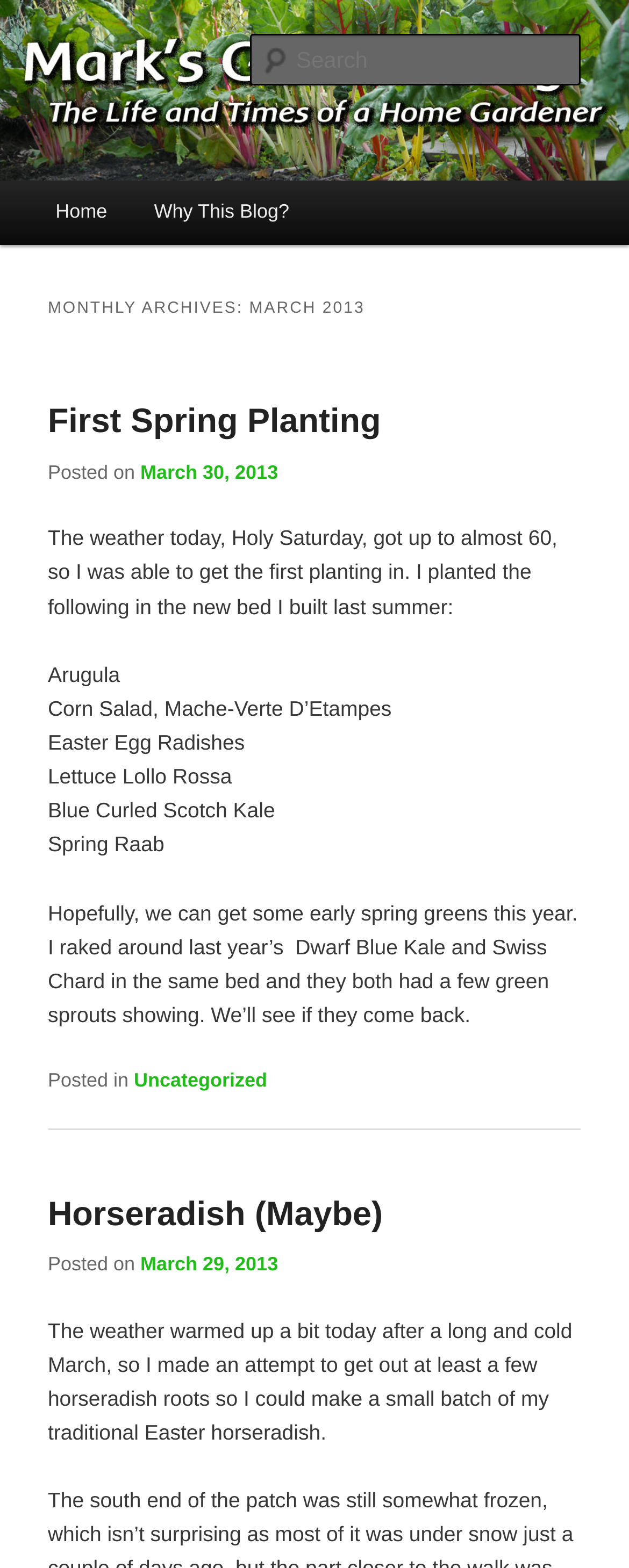What is the title of the first blog post?
Based on the image, answer the question with as much detail as possible.

The title of the first blog post can be found in the heading element with the text 'First Spring Planting' which is located under the 'MONTHLY ARCHIVES: MARCH 2013' heading.